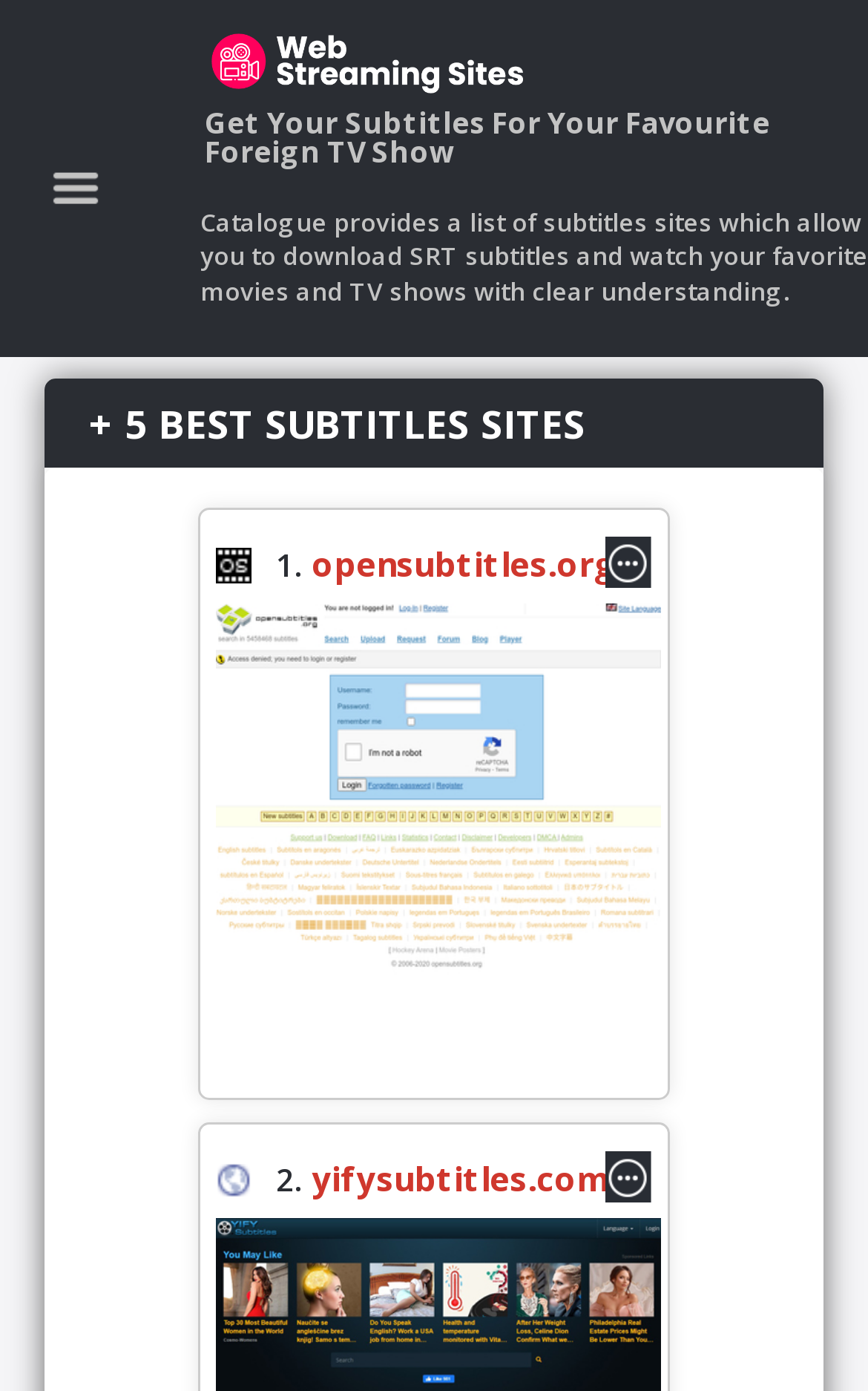What is the purpose of the catalogue?
Using the image, provide a concise answer in one word or a short phrase.

Download subtitles